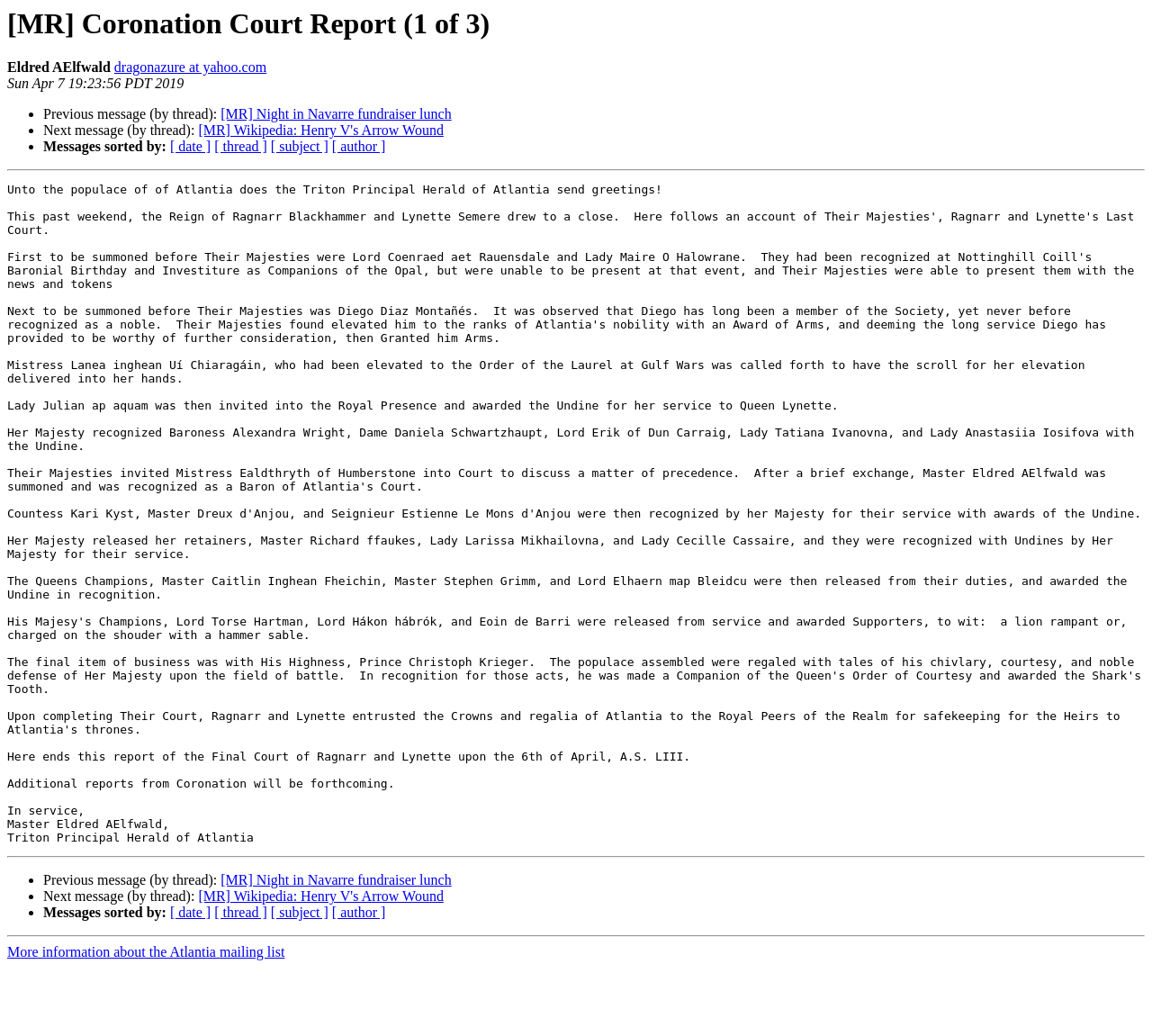Use a single word or phrase to answer the question: Who is the author of the message?

Eldred AElfwald